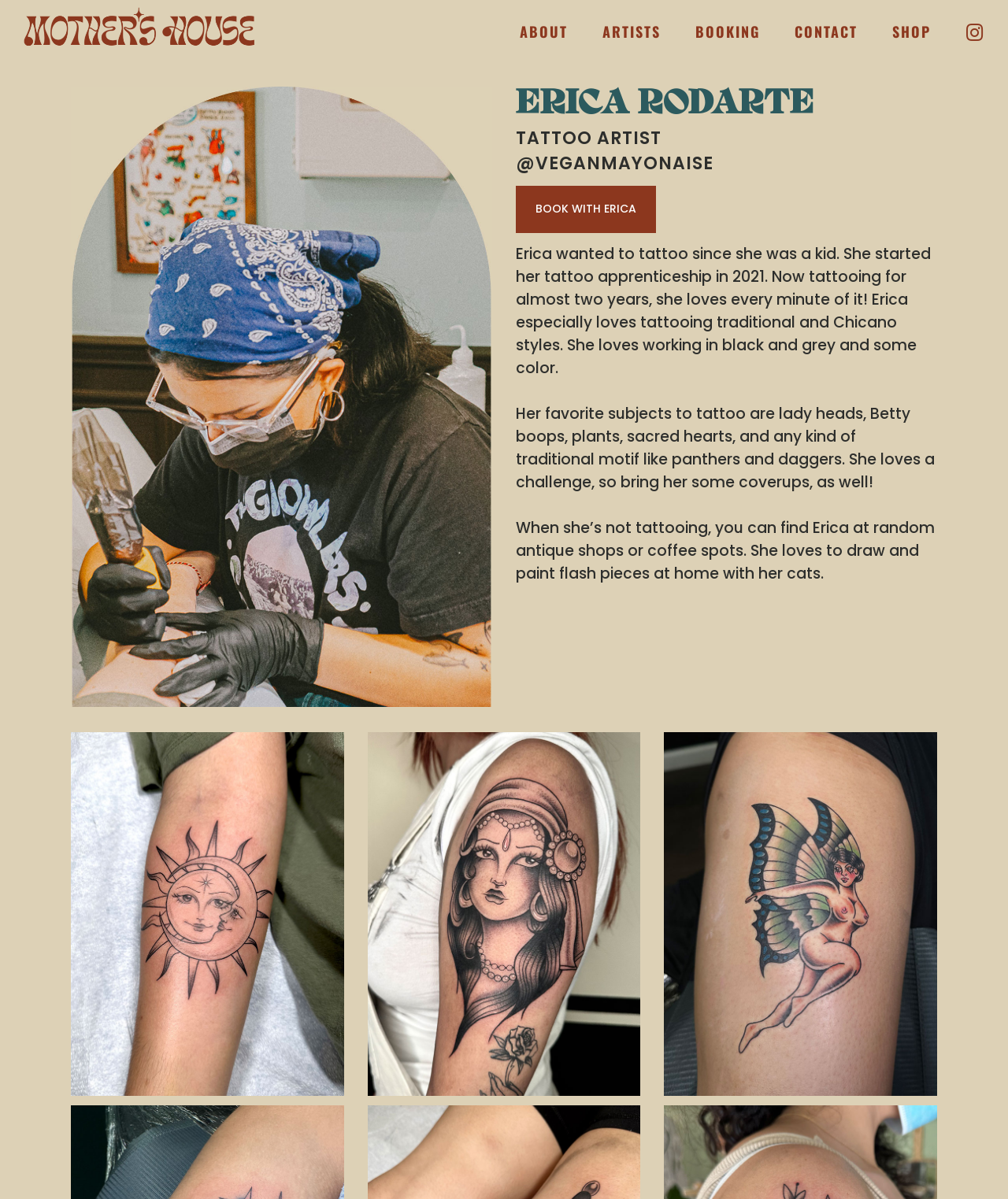Using the provided element description "BOOK WITH ERICA", determine the bounding box coordinates of the UI element.

[0.512, 0.155, 0.651, 0.194]